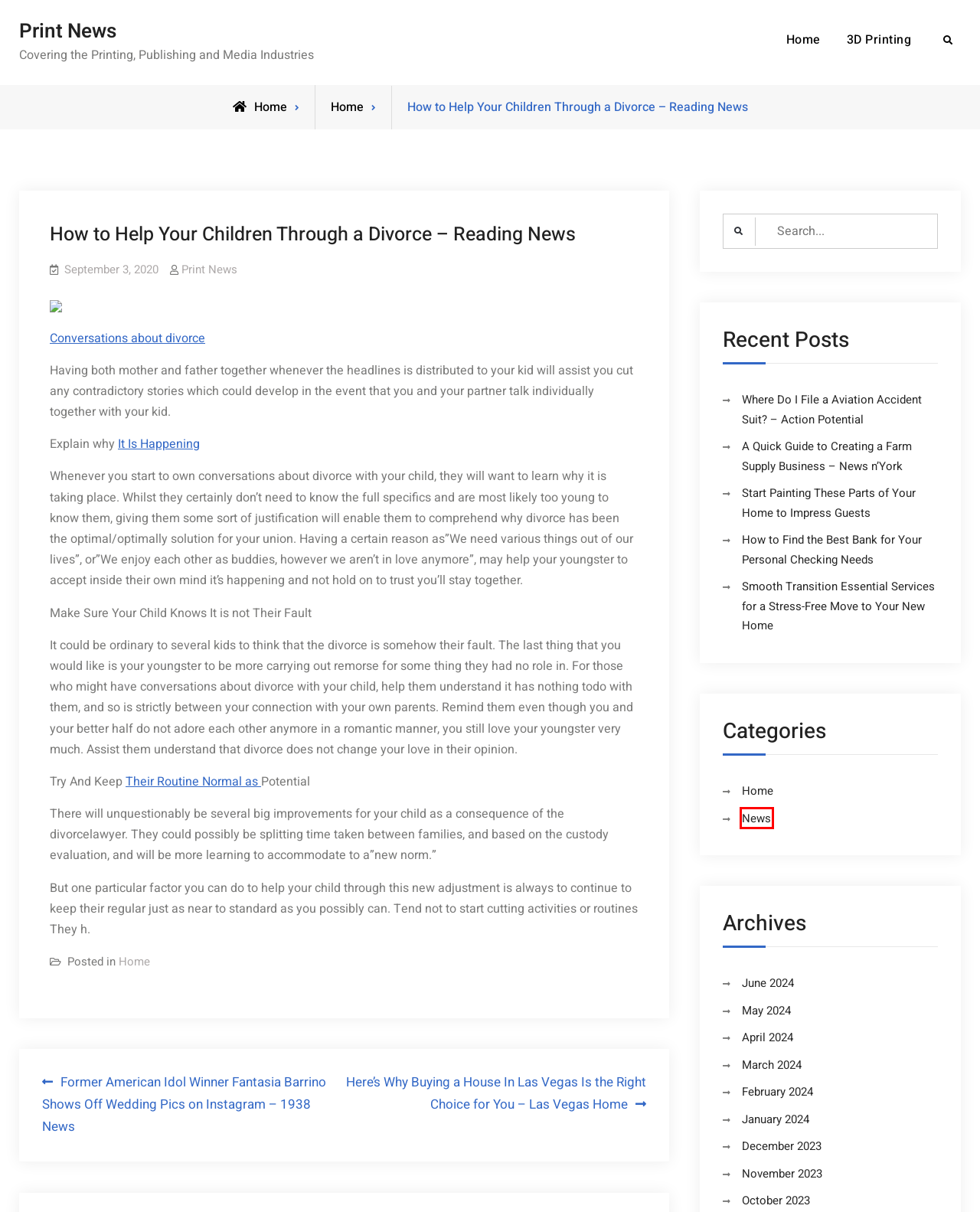You are given a screenshot of a webpage with a red rectangle bounding box around an element. Choose the best webpage description that matches the page after clicking the element in the bounding box. Here are the candidates:
A. Where Do I File a Aviation Accident Suit? - Action Potential - Print News
B. November 2023 - Print News
C. October 2023 - Print News
D. How to Help Your Children Through a Divorce - Reading News | Best Divorce Lawyer
E. News Archives - Print News
F. June 2024 - Print News
G. Start Painting These Parts of Your Home to Impress Guests - Print News
H. March 2024 - Print News

E